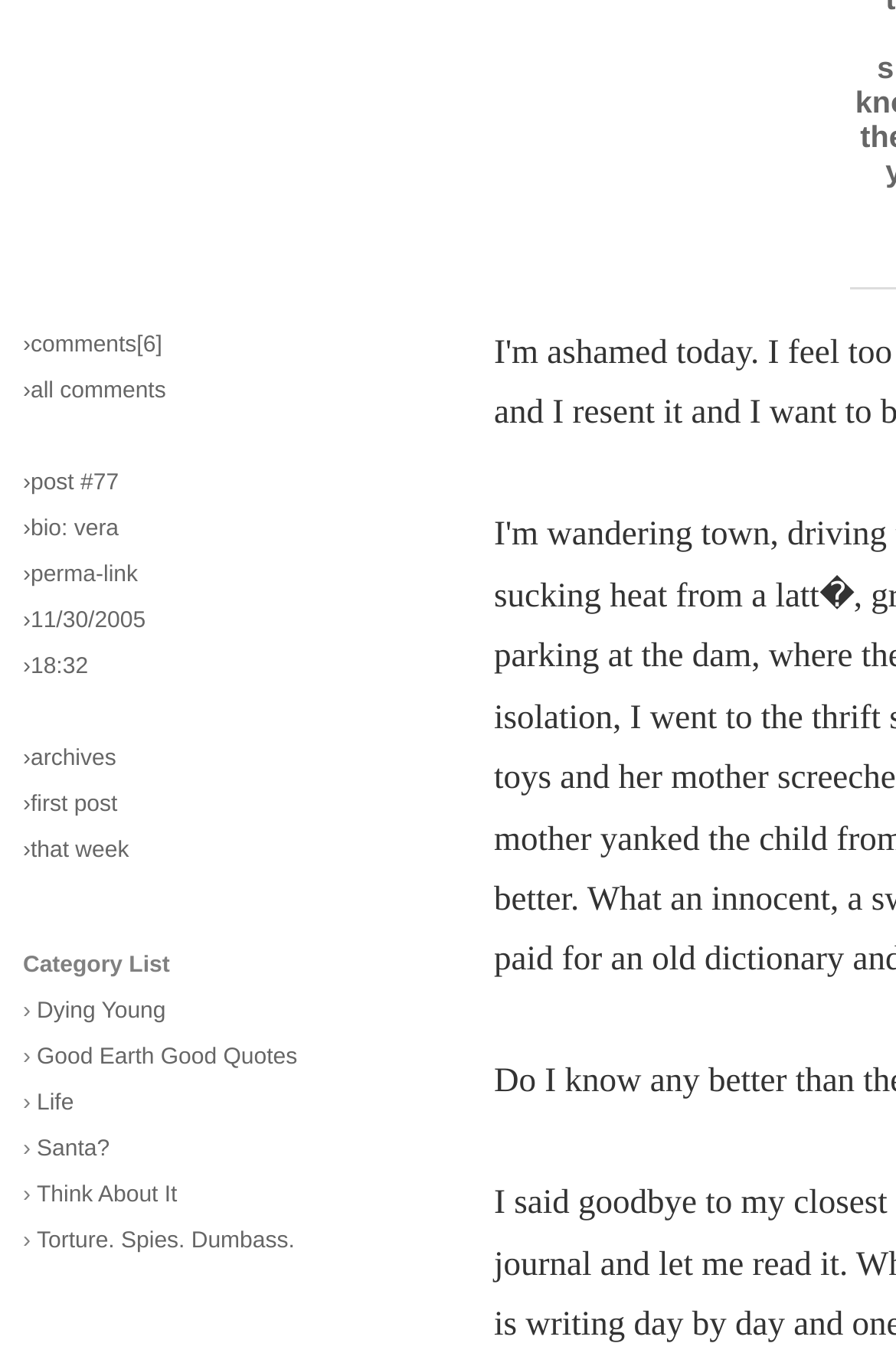Locate the bounding box coordinates of the UI element described by: "Good Earth Good Quotes". Provide the coordinates as four float numbers between 0 and 1, formatted as [left, top, right, bottom].

[0.041, 0.772, 0.332, 0.791]